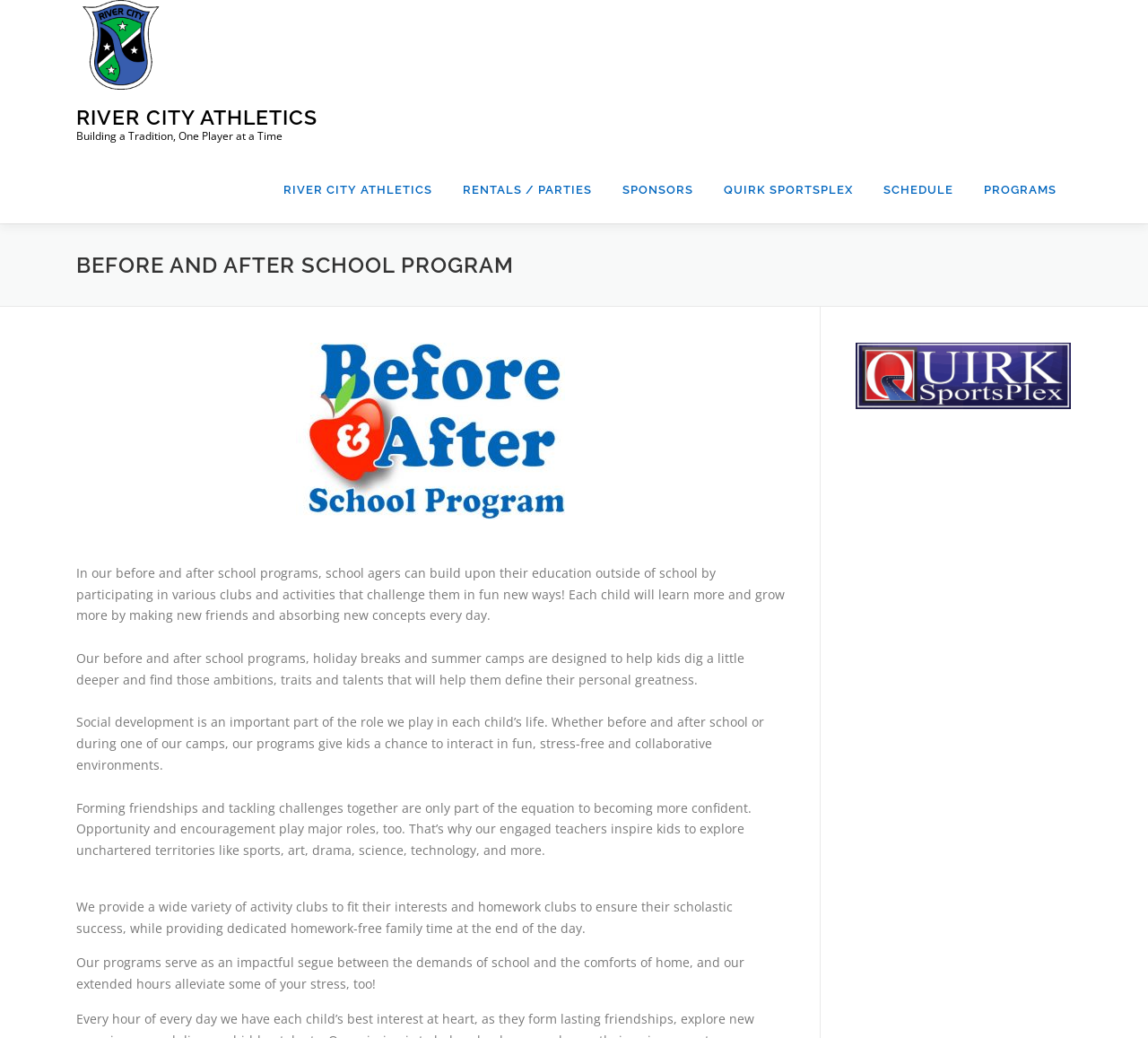Find the bounding box coordinates of the element you need to click on to perform this action: 'Learn more about the 'Before and After School Program''. The coordinates should be represented by four float values between 0 and 1, in the format [left, top, right, bottom].

[0.066, 0.242, 0.934, 0.269]